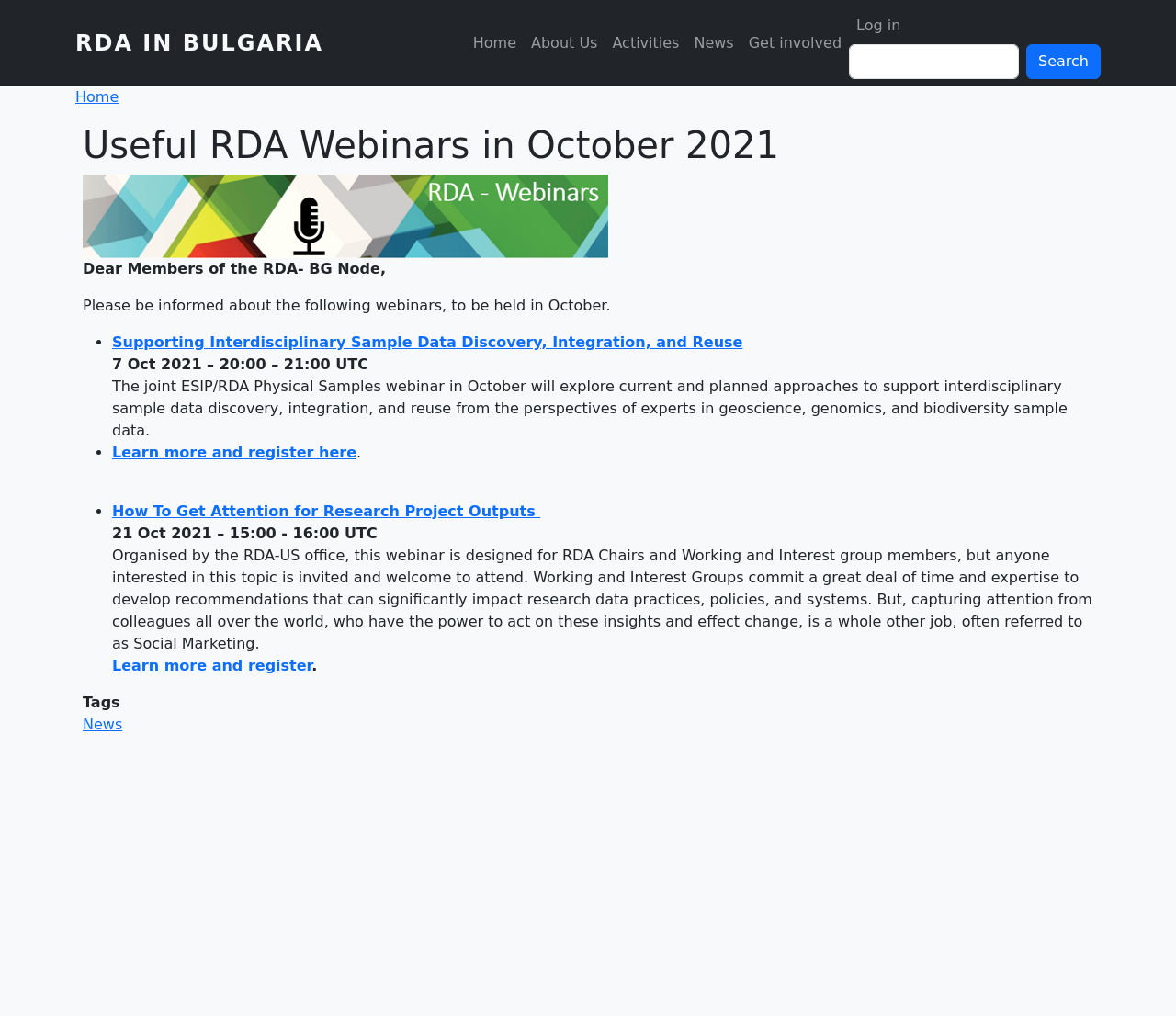Locate the bounding box coordinates of the area to click to fulfill this instruction: "Click on the 'Home' link in the main navigation". The bounding box should be presented as four float numbers between 0 and 1, in the order [left, top, right, bottom].

[0.396, 0.024, 0.445, 0.061]